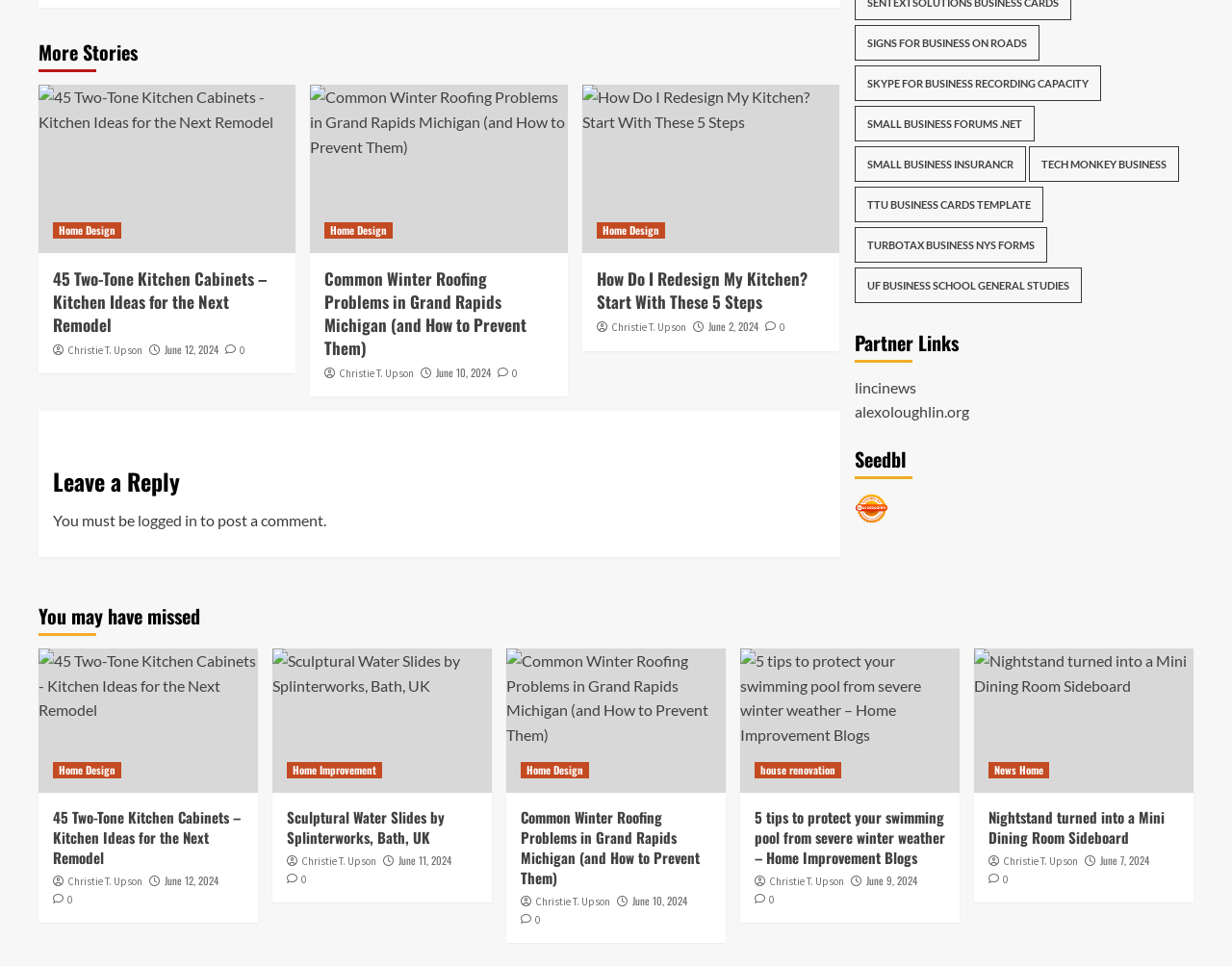Refer to the screenshot and answer the following question in detail:
What is the category of the fourth article?

The category of the fourth article can be found in the figcaption element with the bounding box coordinates [0.473, 0.262, 0.682, 0.363]. The OCR text of the link element inside the figcaption element is 'Home Design', which is the category of the article.